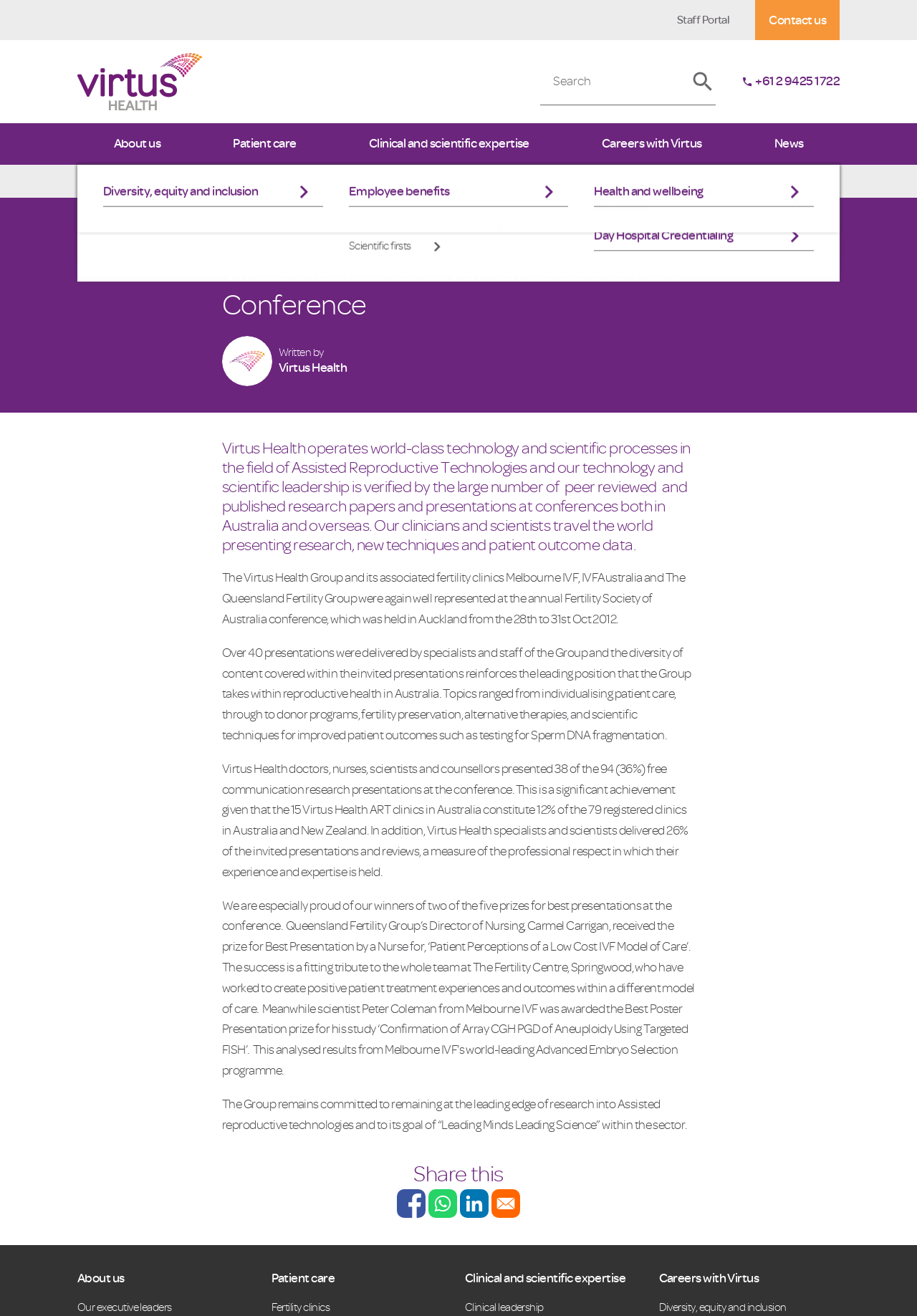What is the principal heading displayed on the webpage?

Virtus Health Achievements at the FSA Conference